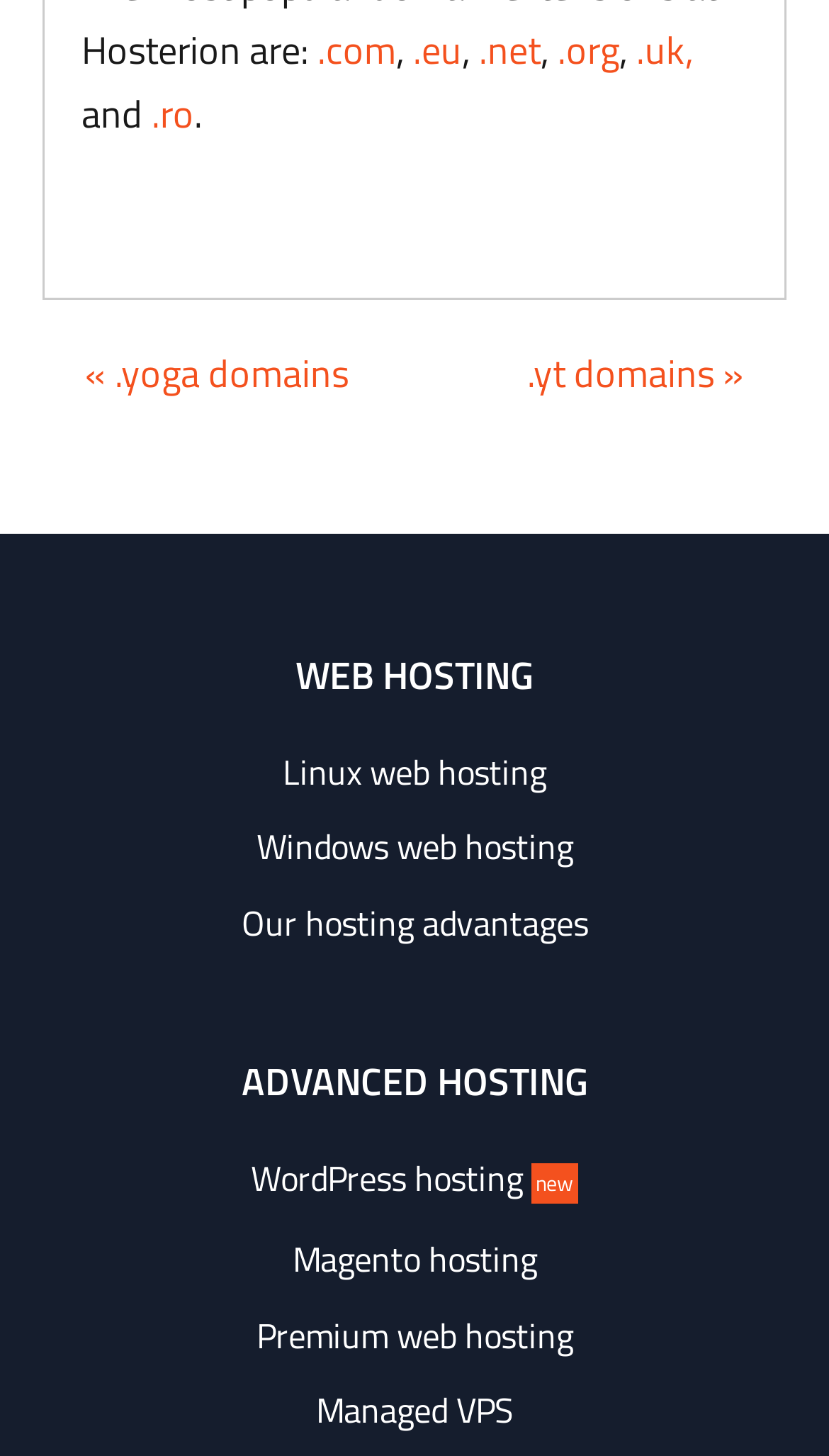What is the main category of hosting services?
Use the information from the image to give a detailed answer to the question.

The webpage has a prominent heading 'WEB HOSTING' and lists various types of hosting services such as Linux web hosting, Windows web hosting, and Premium web hosting, indicating that the main category of hosting services is web hosting.